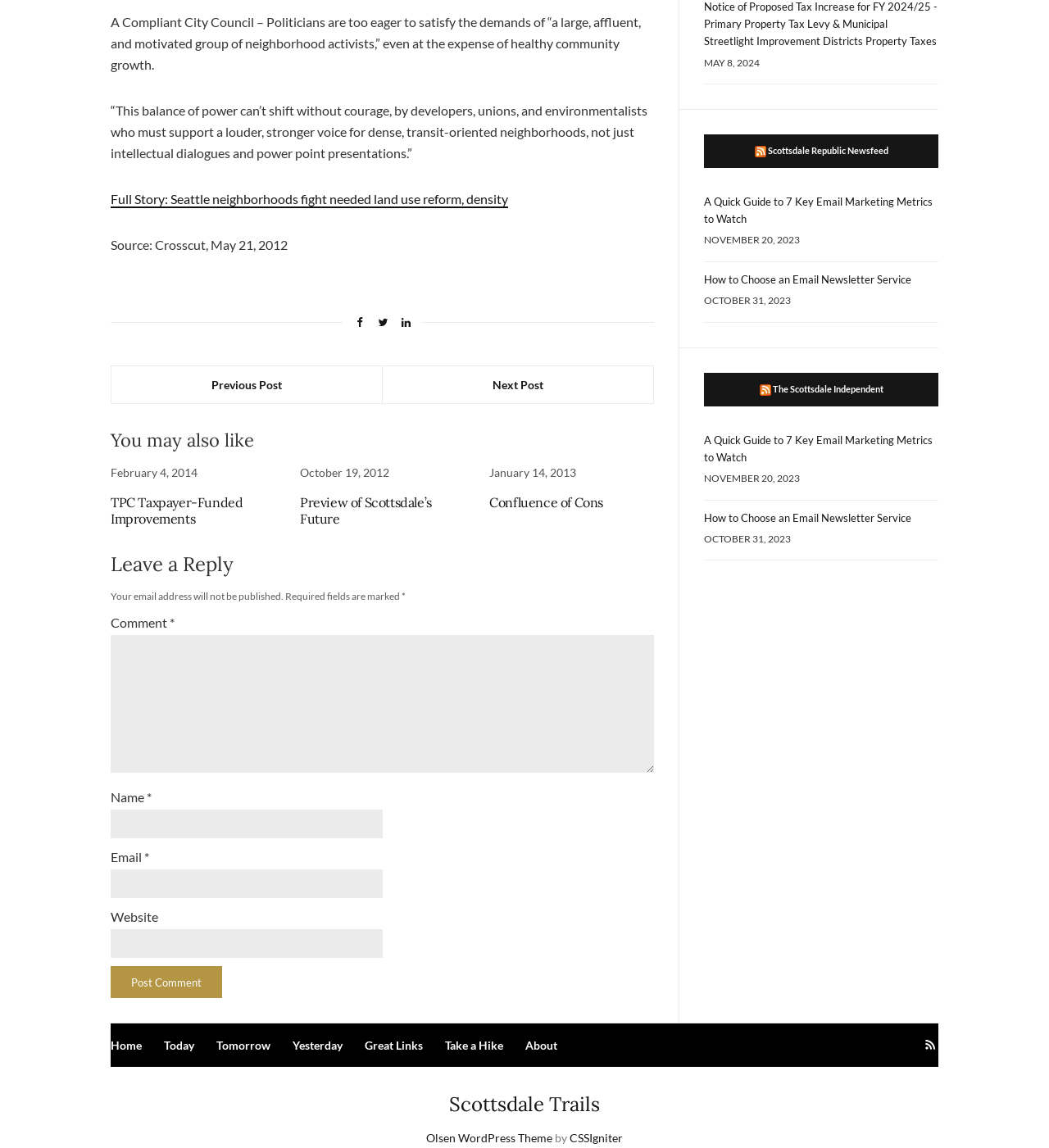How many articles are listed under 'You may also like'?
Please provide a single word or phrase as your answer based on the image.

3